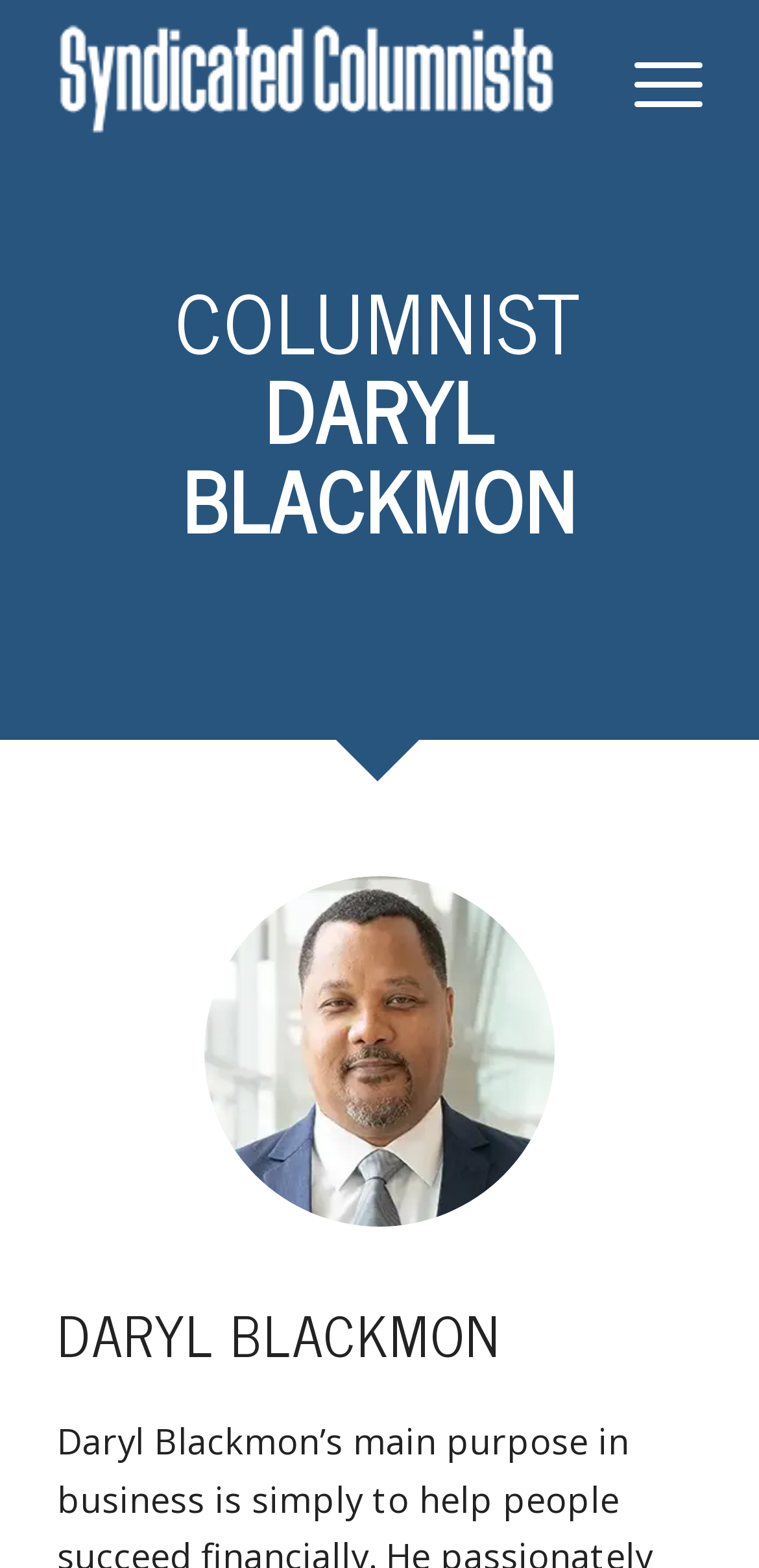Please respond to the question with a concise word or phrase:
How many columns are in the top layout table?

One